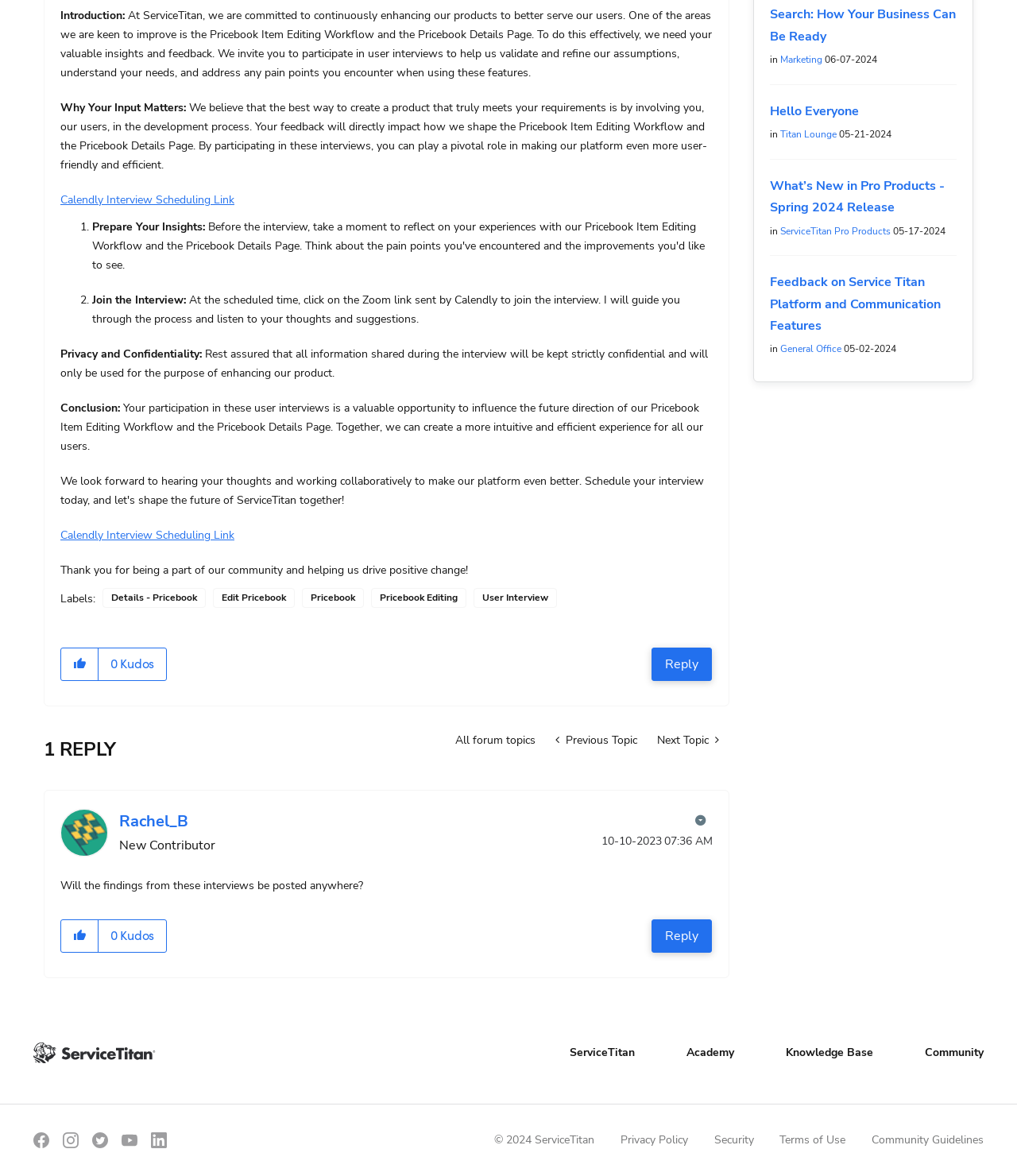Return the bounding box coordinates of the UI element that corresponds to this description: "Options". The coordinates must be given as four float numbers in the range of 0 and 1, [left, top, right, bottom].

[0.674, 0.687, 0.7, 0.707]